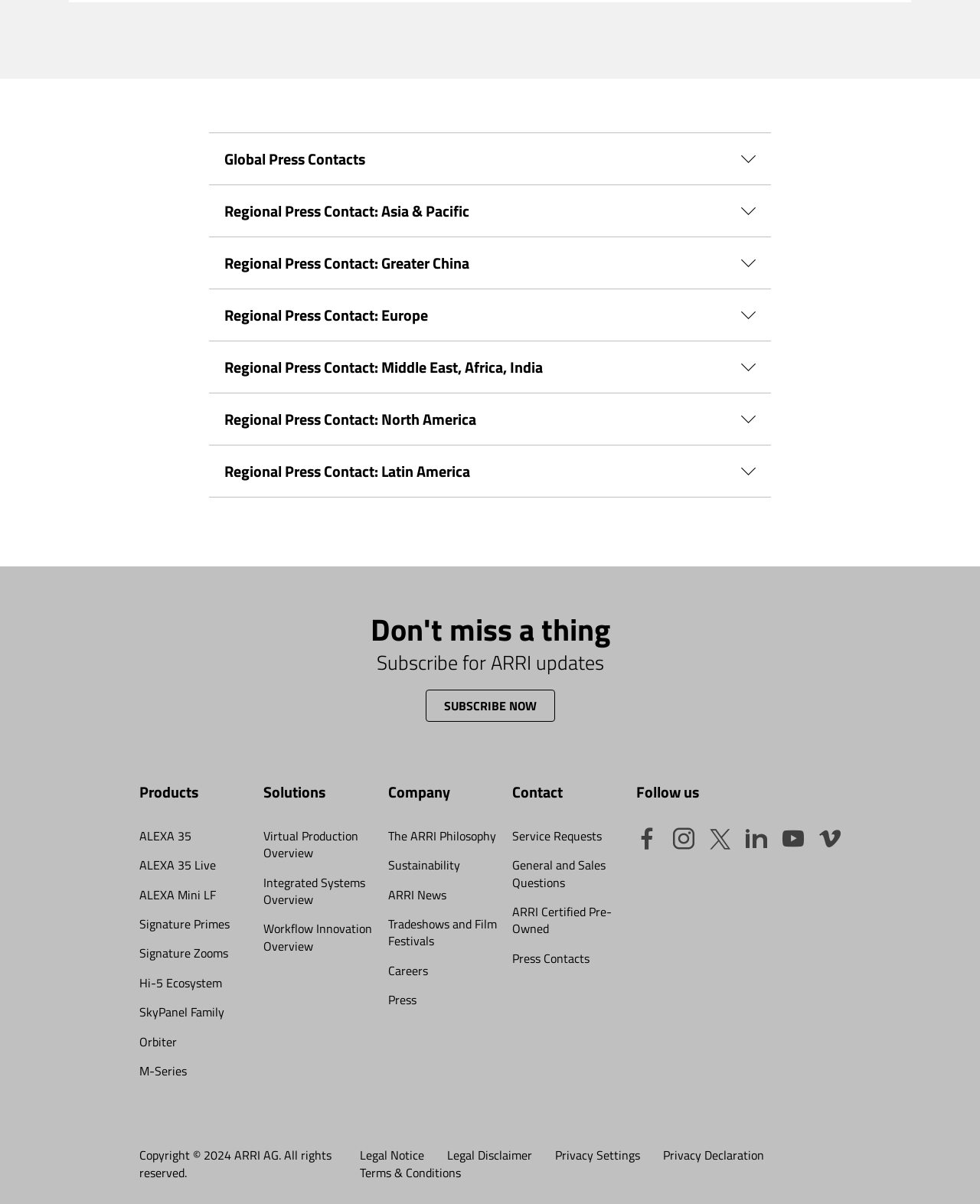What is the 'Regional Press Contact' section used for?
Using the information presented in the image, please offer a detailed response to the question.

The 'Regional Press Contact' section is located on the left side of the webpage and contains checkboxes and links for different regions, such as Asia & Pacific, Greater China, Europe, and others. This section is likely used by press contacts to get in touch with ARRI's regional representatives for media inquiries and press-related matters.